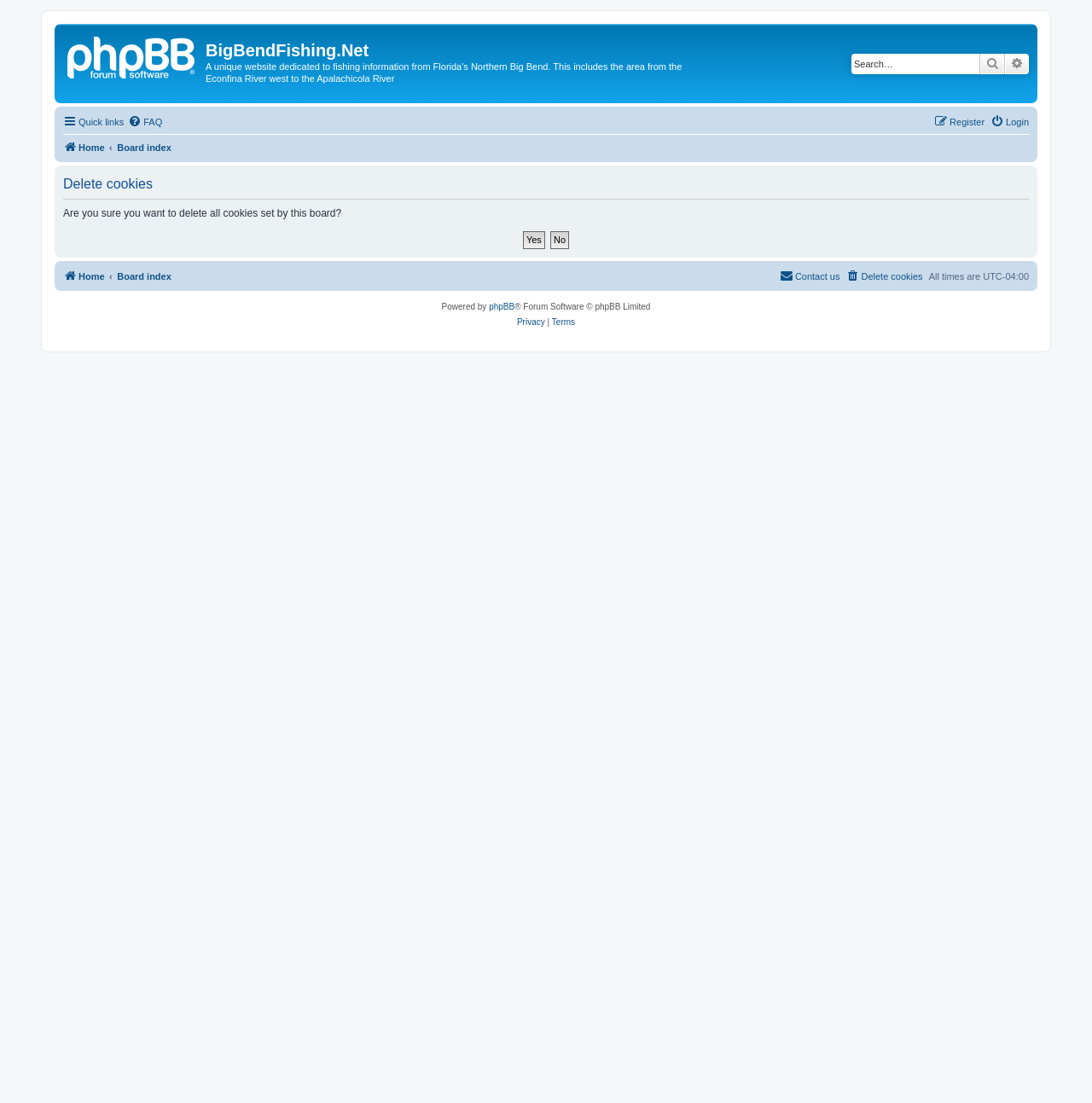Identify the bounding box of the HTML element described as: "Contact us".

[0.714, 0.241, 0.769, 0.26]